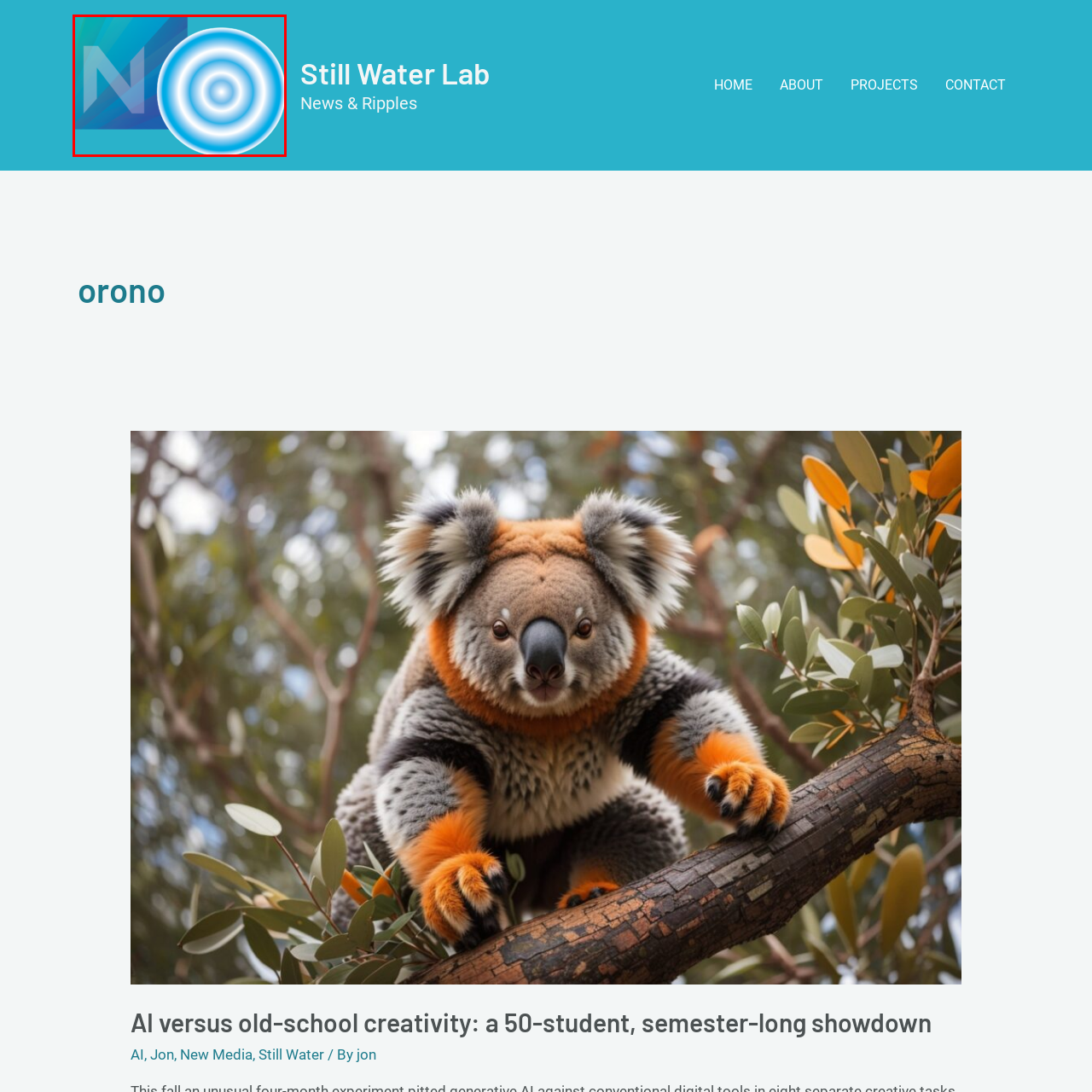Refer to the image within the red box and answer the question concisely with a single word or phrase: What shape forms the background?

Square